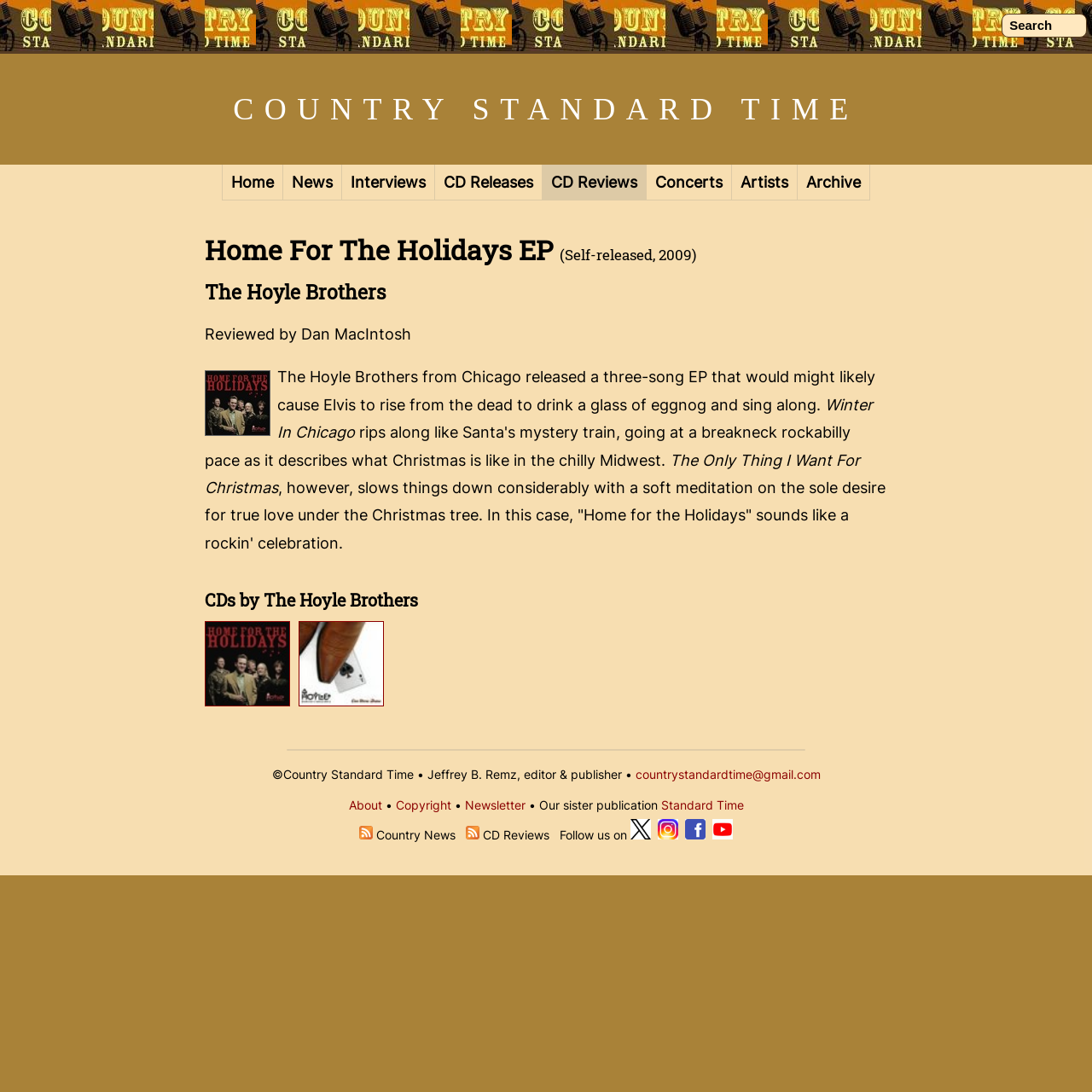How many social media platforms are listed to follow the publication?
Could you please answer the question thoroughly and with as much detail as possible?

The answer can be found by looking at the section 'Follow us on' which lists four social media platforms: Twitter, Instagram, Facebook, and YouTube.